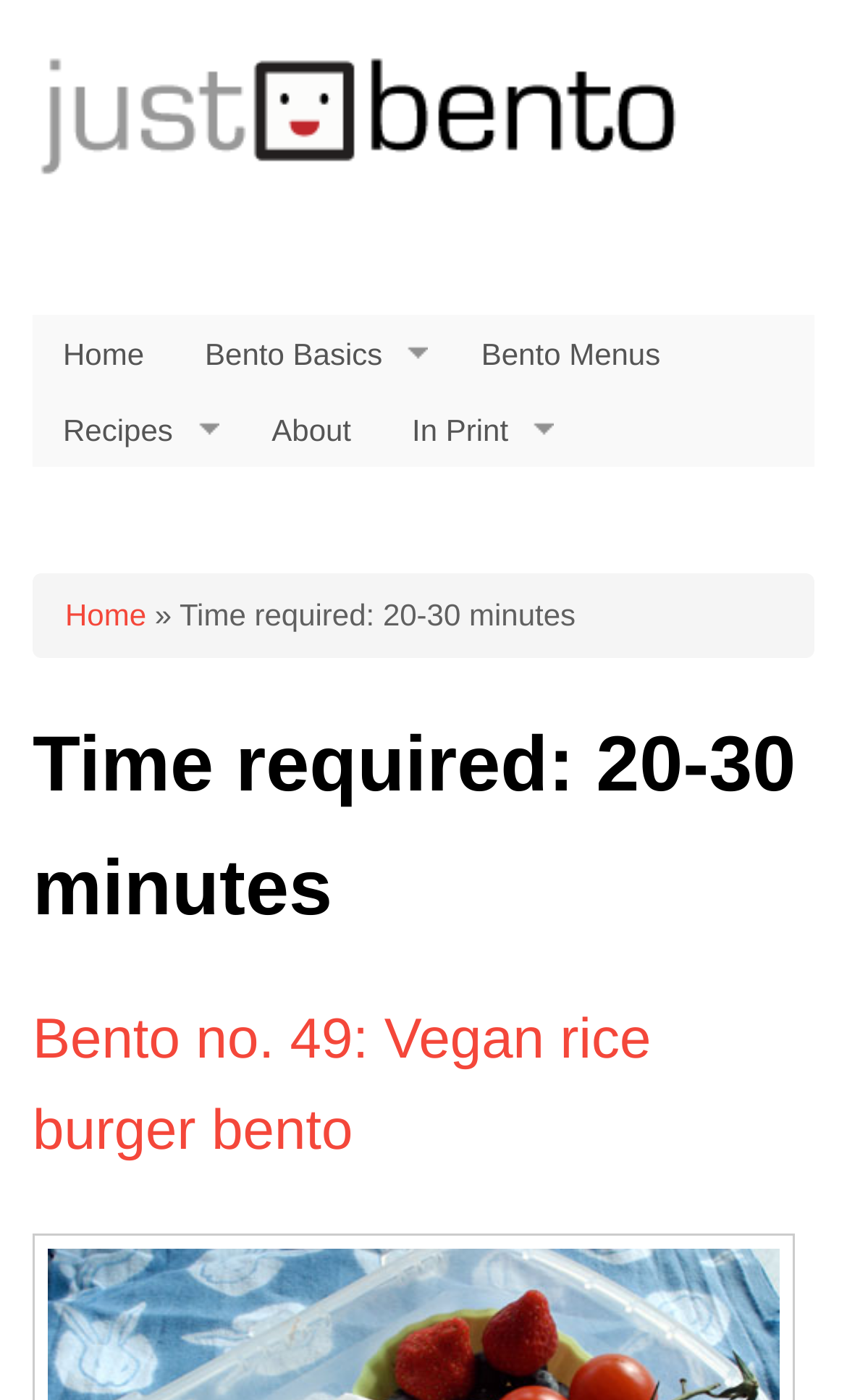Determine the bounding box coordinates for the element that should be clicked to follow this instruction: "read about the website". The coordinates should be given as four float numbers between 0 and 1, in the format [left, top, right, bottom].

[0.285, 0.28, 0.45, 0.334]